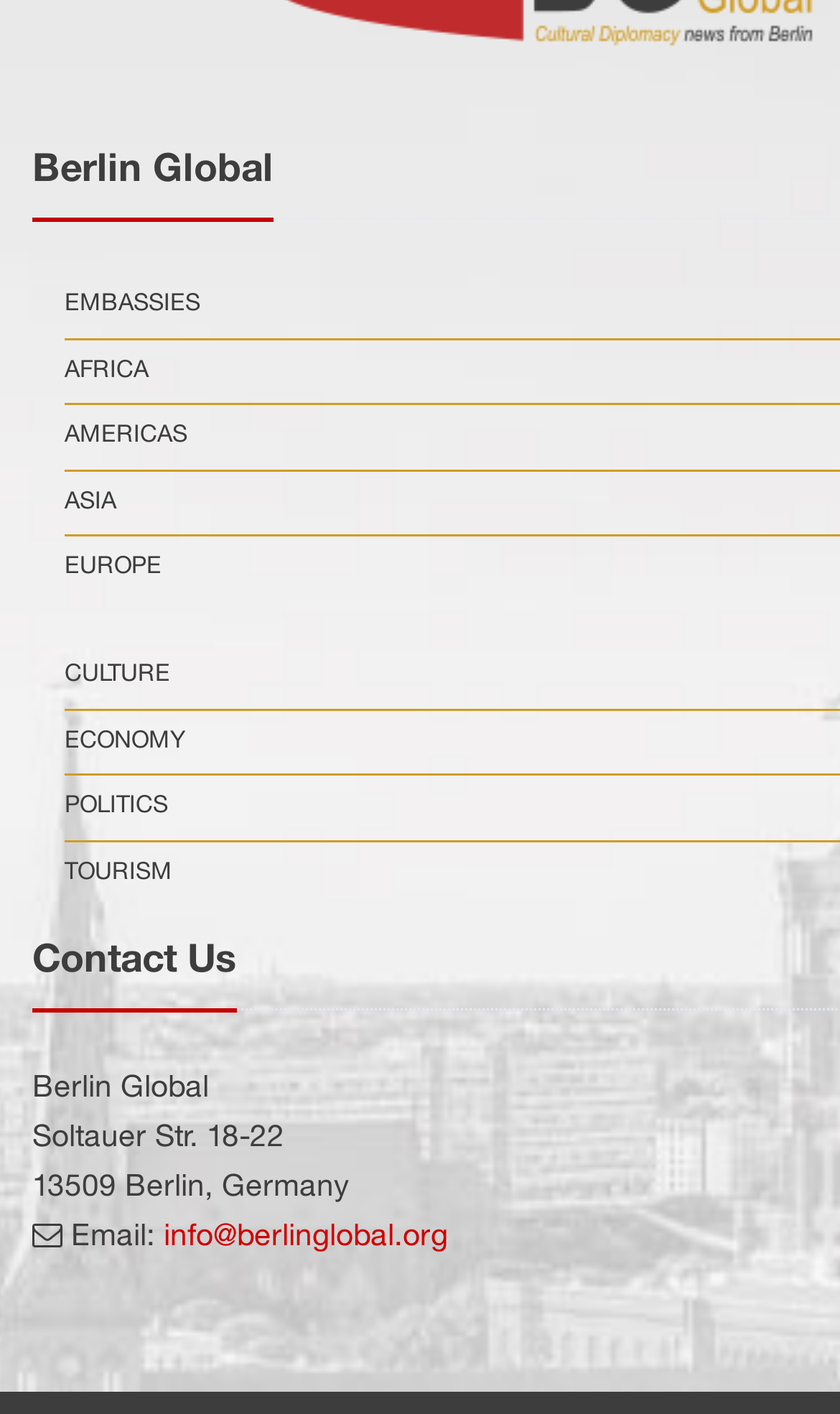Identify the bounding box coordinates of the specific part of the webpage to click to complete this instruction: "Learn about the ECONOMY".

[0.077, 0.502, 0.221, 0.547]